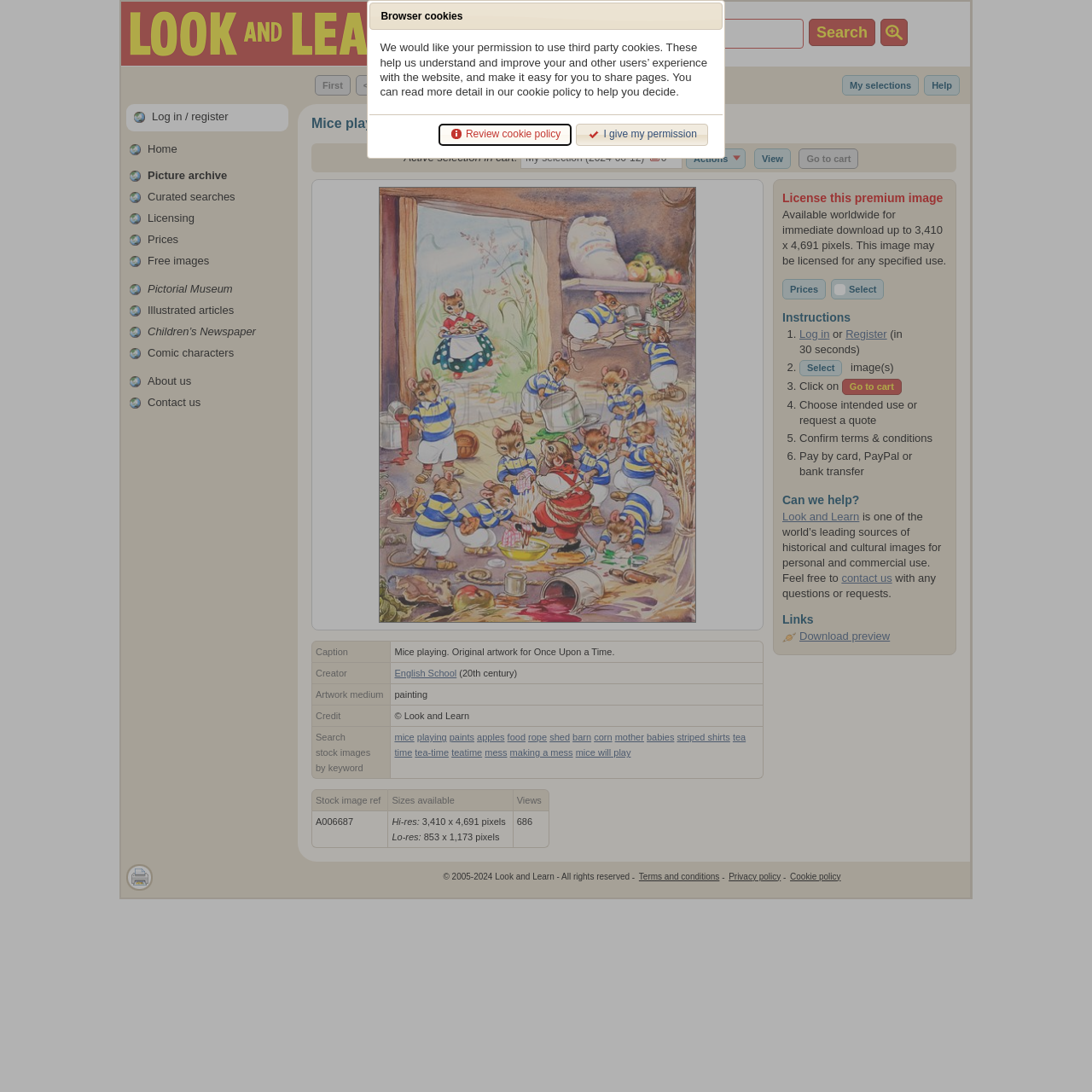Locate the coordinates of the bounding box for the clickable region that fulfills this instruction: "Click the link to access https://Hatboro.Biblionix.com".

None